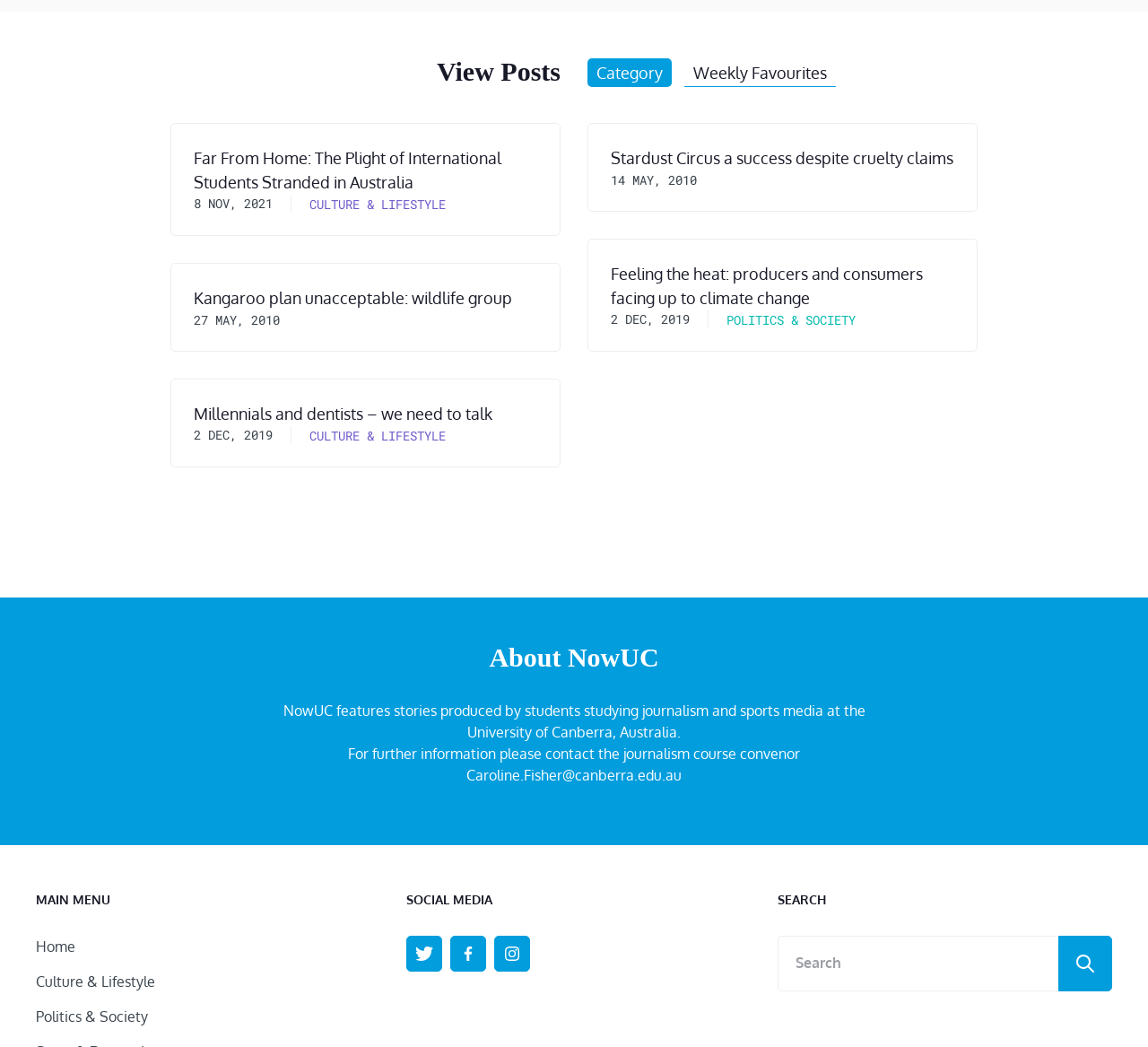Find and specify the bounding box coordinates that correspond to the clickable region for the instruction: "Search for articles".

[0.677, 0.894, 0.922, 0.947]